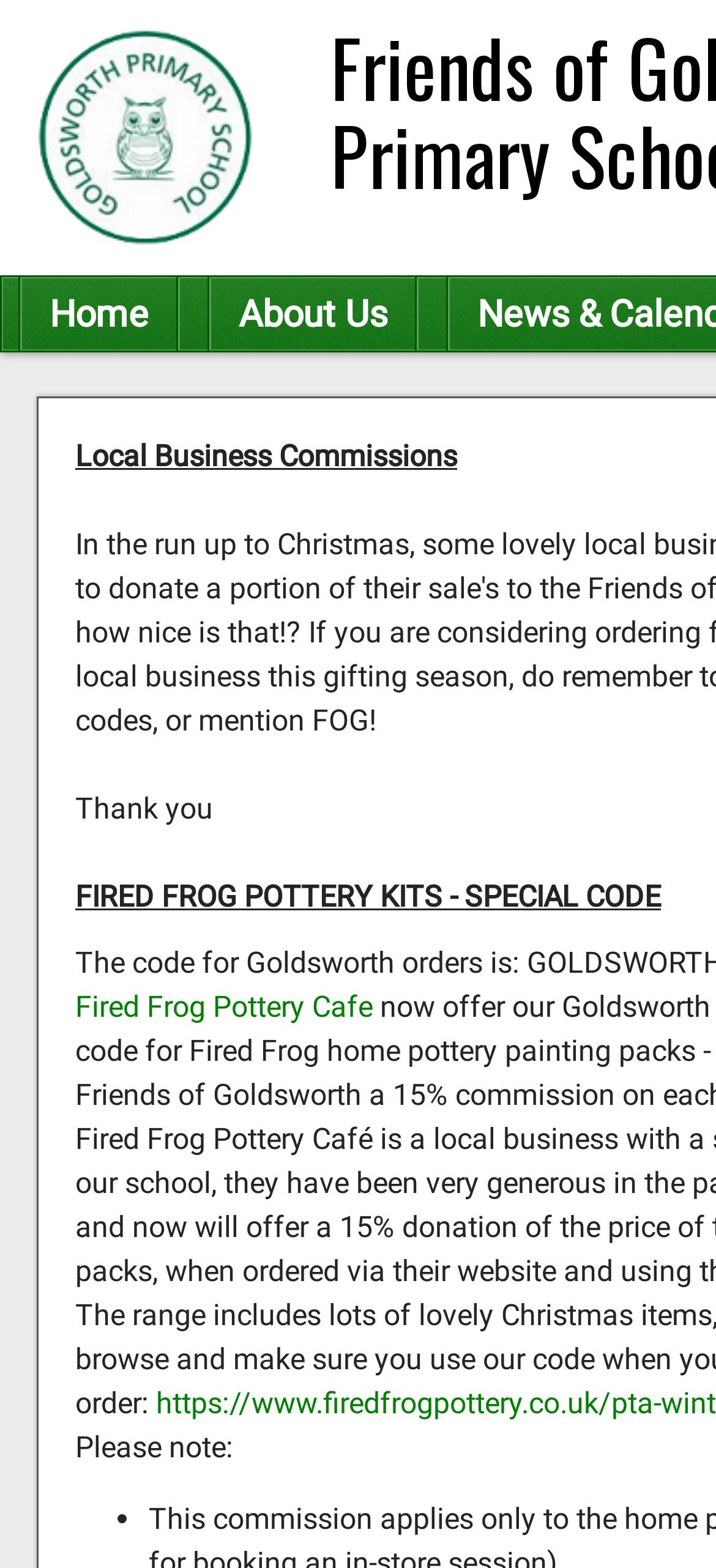Locate and provide the bounding box coordinates for the HTML element that matches this description: "Rachel Homer".

None